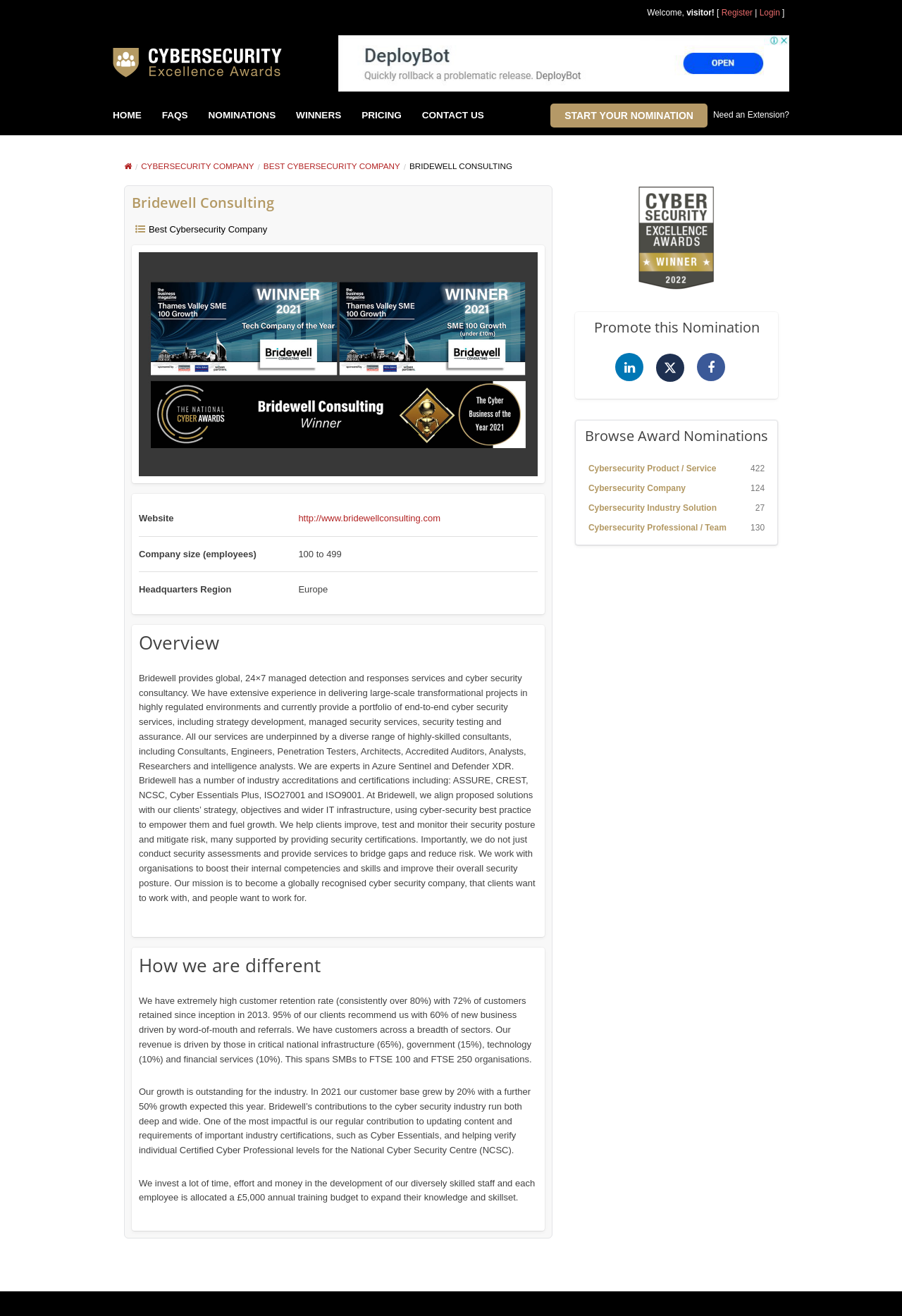What is Bridewell Consulting's expertise in?
Look at the image and respond with a single word or a short phrase.

Cybersecurity